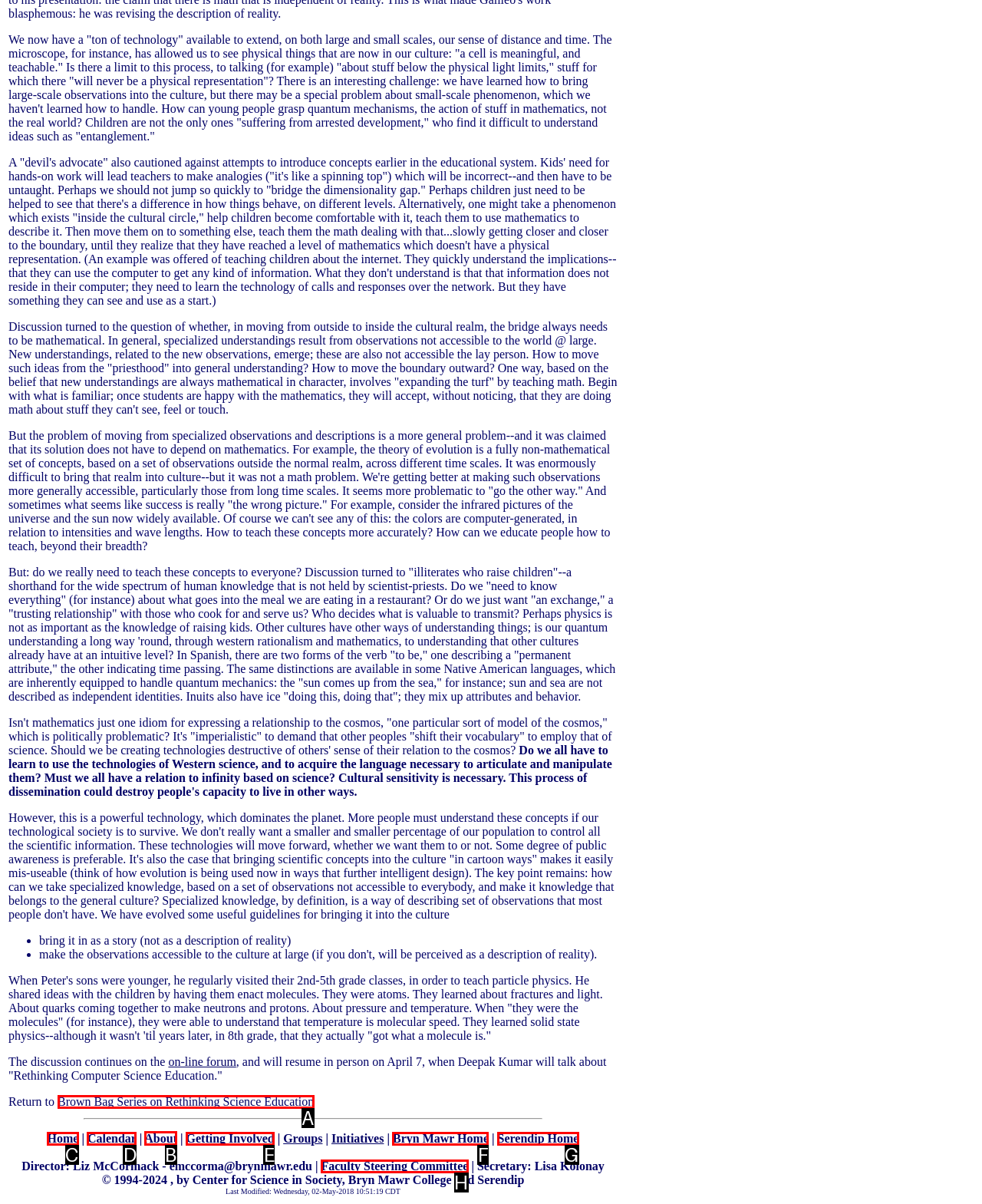Show which HTML element I need to click to perform this task: check the About page Answer with the letter of the correct choice.

B